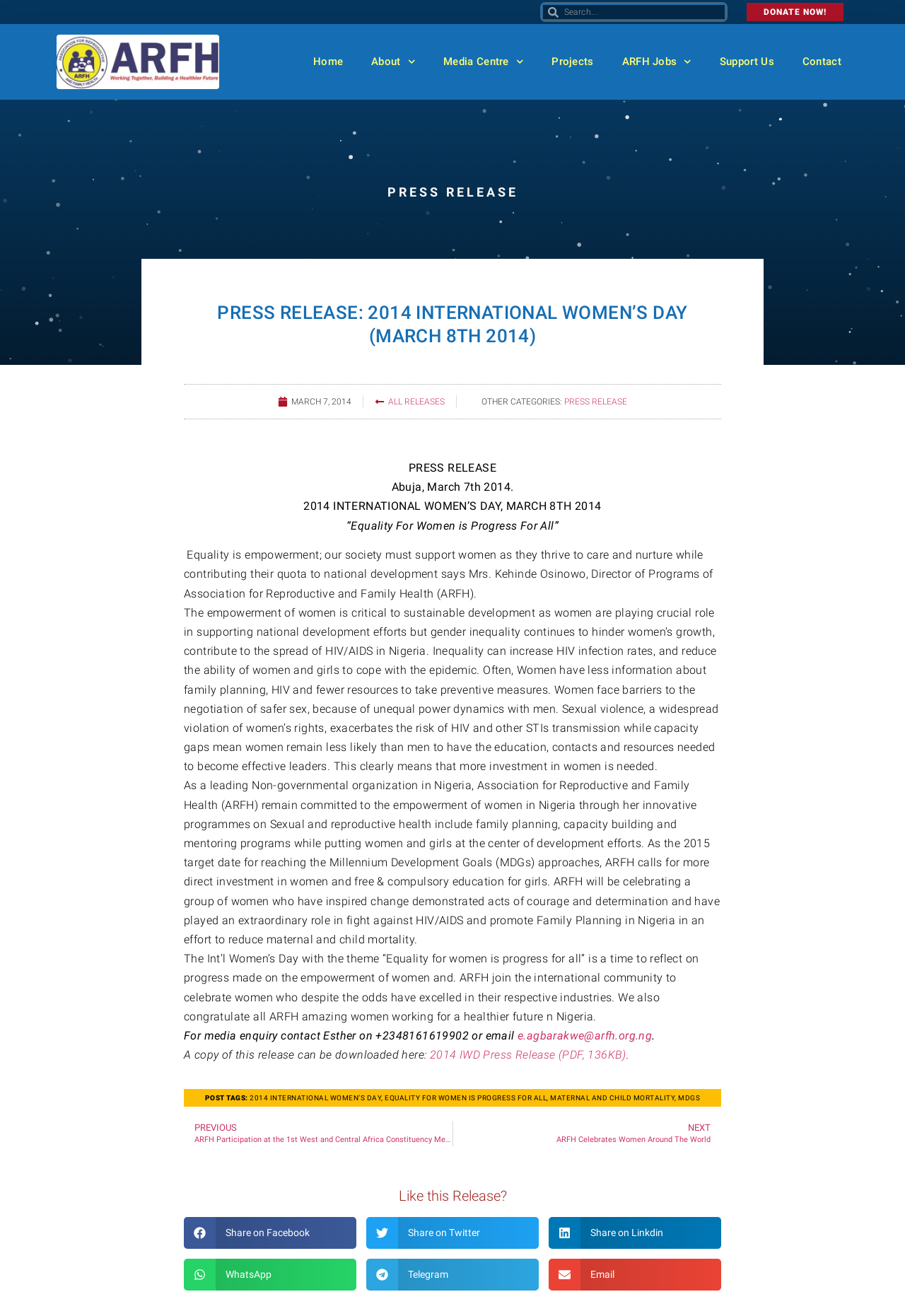Create a detailed description of the webpage's content and layout.

This webpage is a press release from ARFH Nigeria, celebrating the 2014 International Women's Day. At the top, there is a search bar and a "Donate Now!" button. Below that, there is a navigation menu with links to "Home", "About", "Media Centre", "Projects", "ARFH Jobs", "Support Us", and "Contact". Each of these links has a corresponding icon.

The main content of the page is a press release, which starts with a heading "PRESS RELEASE" and a subheading "2014 INTERNATIONAL WOMEN’S DAY (MARCH 8TH 2014)". The release is dated March 7, 2014, and is divided into several paragraphs. The text discusses the importance of empowering women, the role of women in national development, and the need to address gender inequality and HIV/AIDS in Nigeria.

There are several links and buttons throughout the page, including a link to "ALL RELEASES" and a section with post tags, such as "2014 INTERNATIONAL WOMEN’S DAY", "EQUALITY FOR WOMEN IS PROGRESS FOR ALL", and "MATERNAL AND CHILD MORTALITY". There are also buttons to share the release on social media platforms like Facebook, Twitter, LinkedIn, WhatsApp, Telegram, and email.

At the bottom of the page, there are links to previous and next press releases, as well as a section that asks "Like this Release?" with buttons to share it on social media.